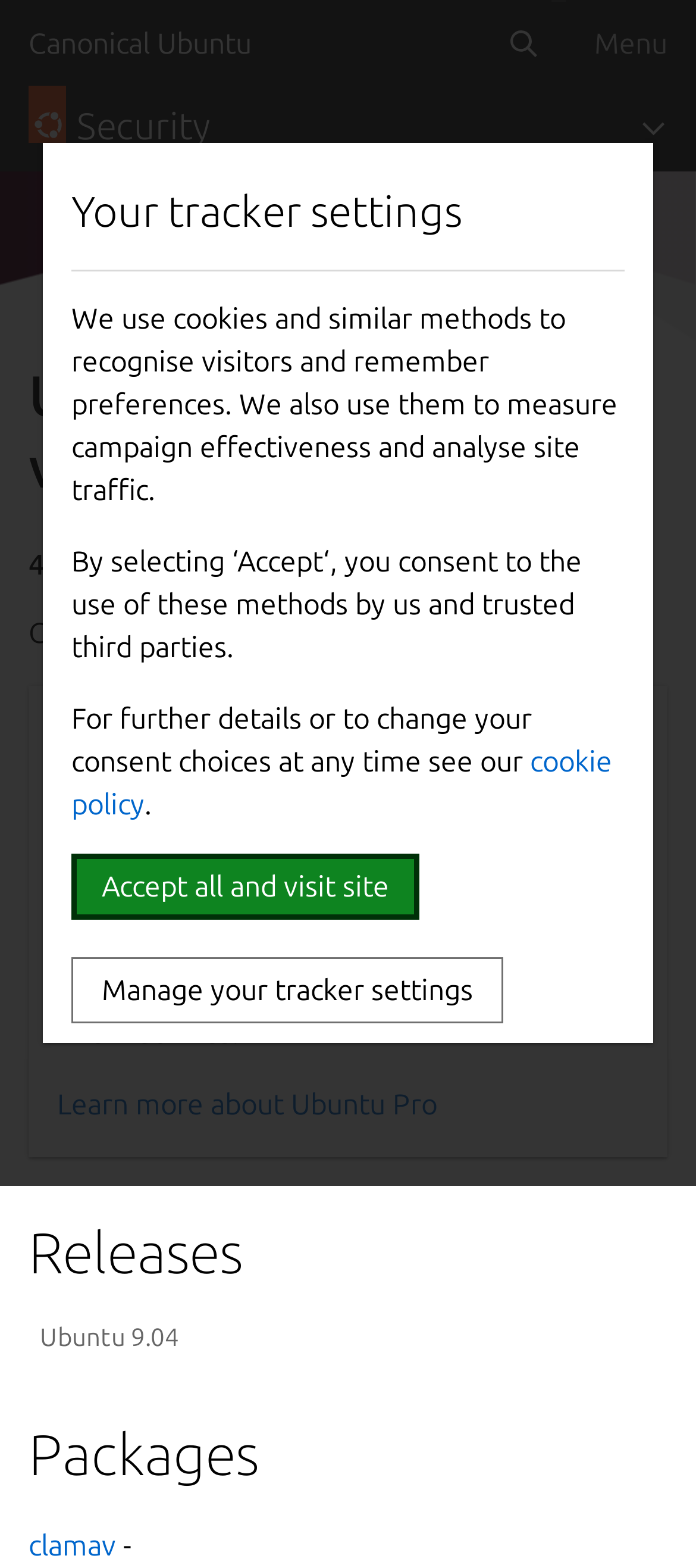Please find the main title text of this webpage.

USN-770-1: ClamAV vulnerability